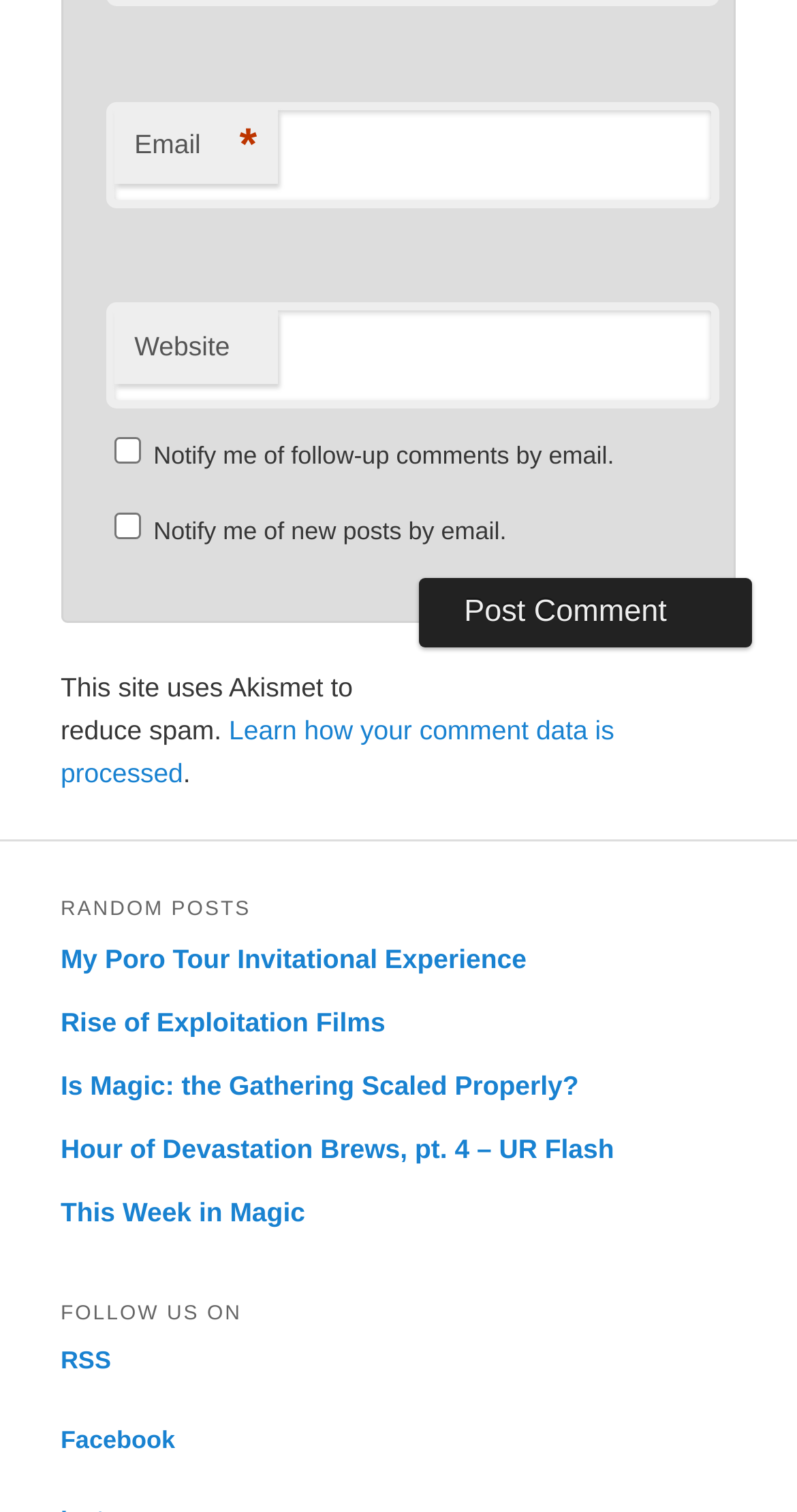How many links are there under 'RANDOM POSTS'?
Refer to the image and offer an in-depth and detailed answer to the question.

There are five links under the 'RANDOM POSTS' heading, which are 'My Poro Tour Invitational Experience', 'Rise of Exploitation Films', 'Is Magic: the Gathering Scaled Properly?', 'Hour of Devastation Brews, pt. 4 – UR Flash', and 'This Week in Magic' indicated by the link elements with bounding box coordinates [0.076, 0.624, 0.661, 0.644], [0.076, 0.666, 0.483, 0.686], [0.076, 0.708, 0.726, 0.728], [0.076, 0.75, 0.771, 0.77], and [0.076, 0.792, 0.383, 0.812] respectively.